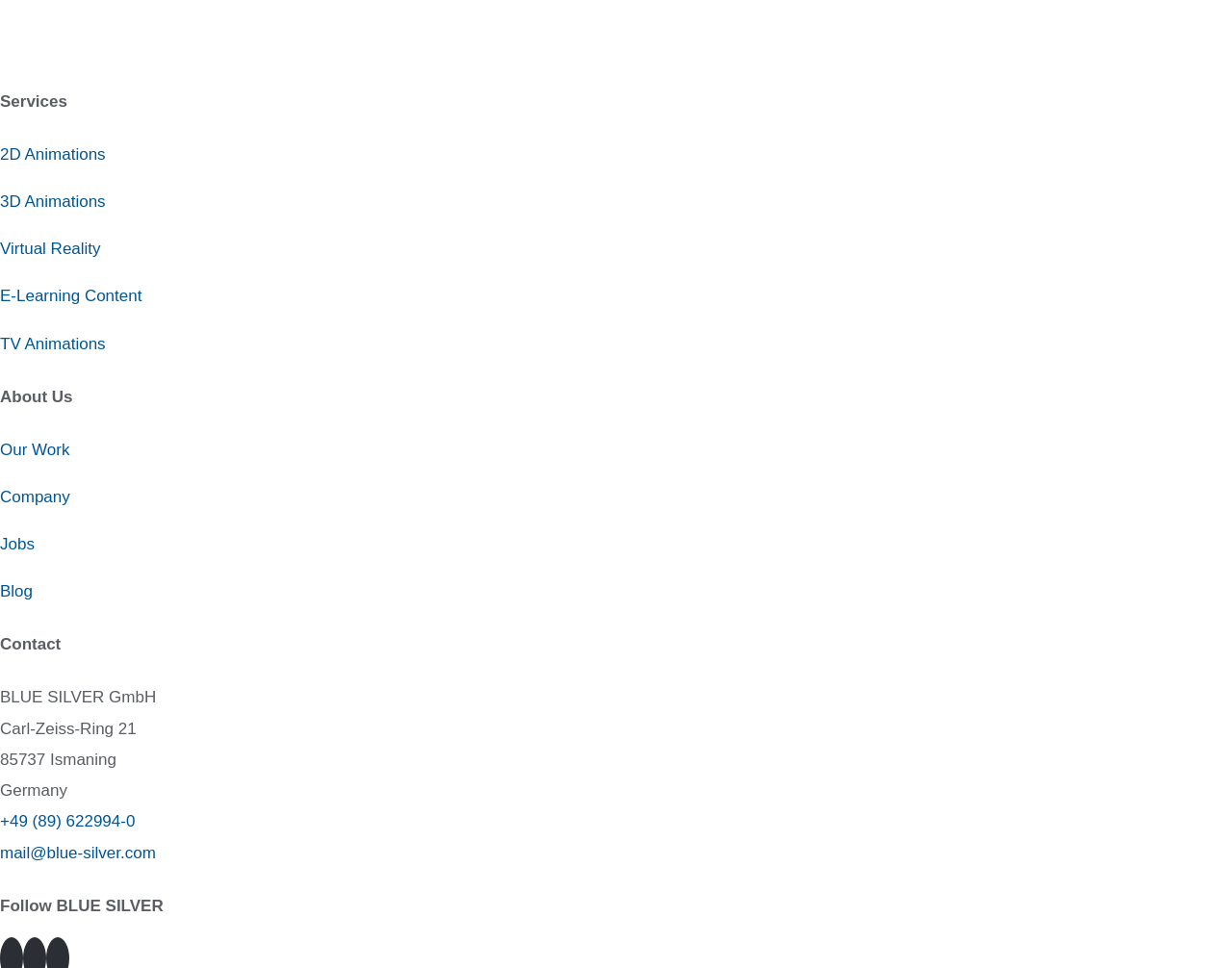Where is BLUE SILVER located?
Please interpret the details in the image and answer the question thoroughly.

I found the address of BLUE SILVER by looking at the StaticText elements under the 'Contact' heading, which mentions Carl-Zeiss-Ring 21, 85737 Ismaning, and Germany.